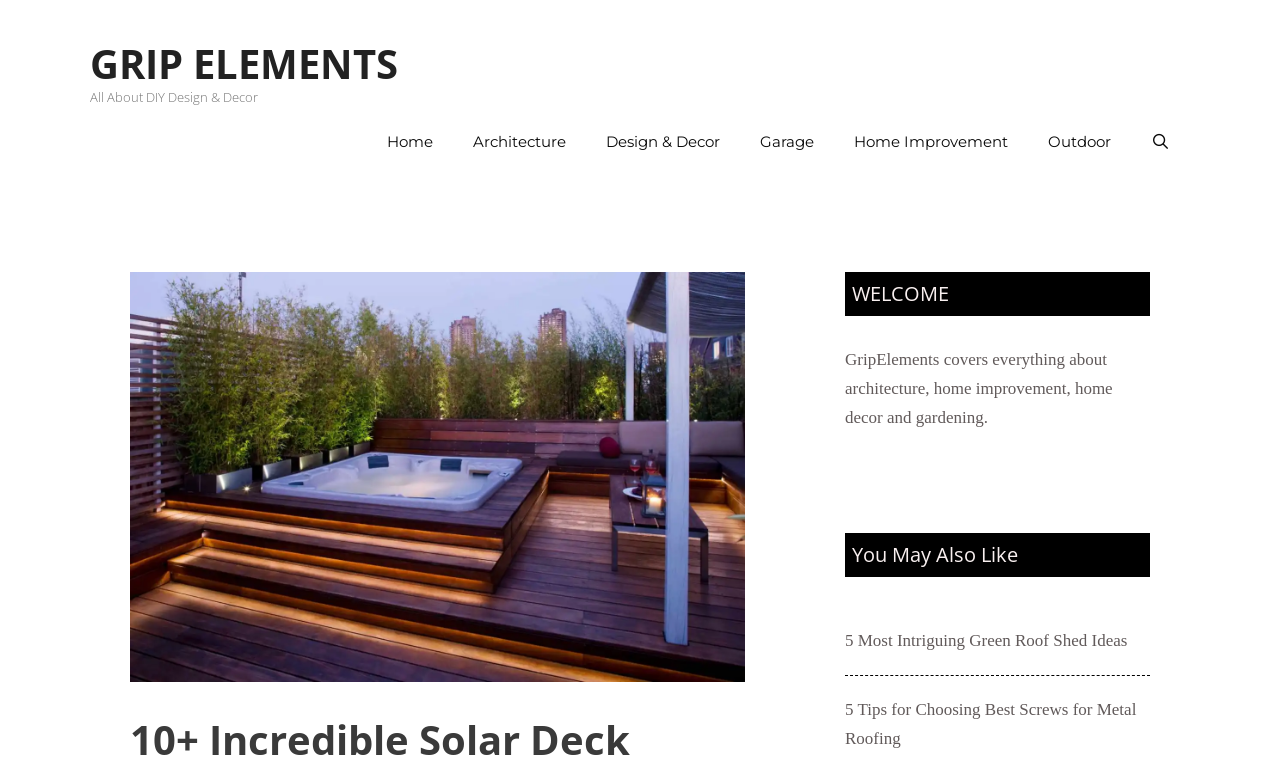Provide the bounding box coordinates of the area you need to click to execute the following instruction: "click on the GRIP ELEMENTS link".

[0.07, 0.047, 0.311, 0.12]